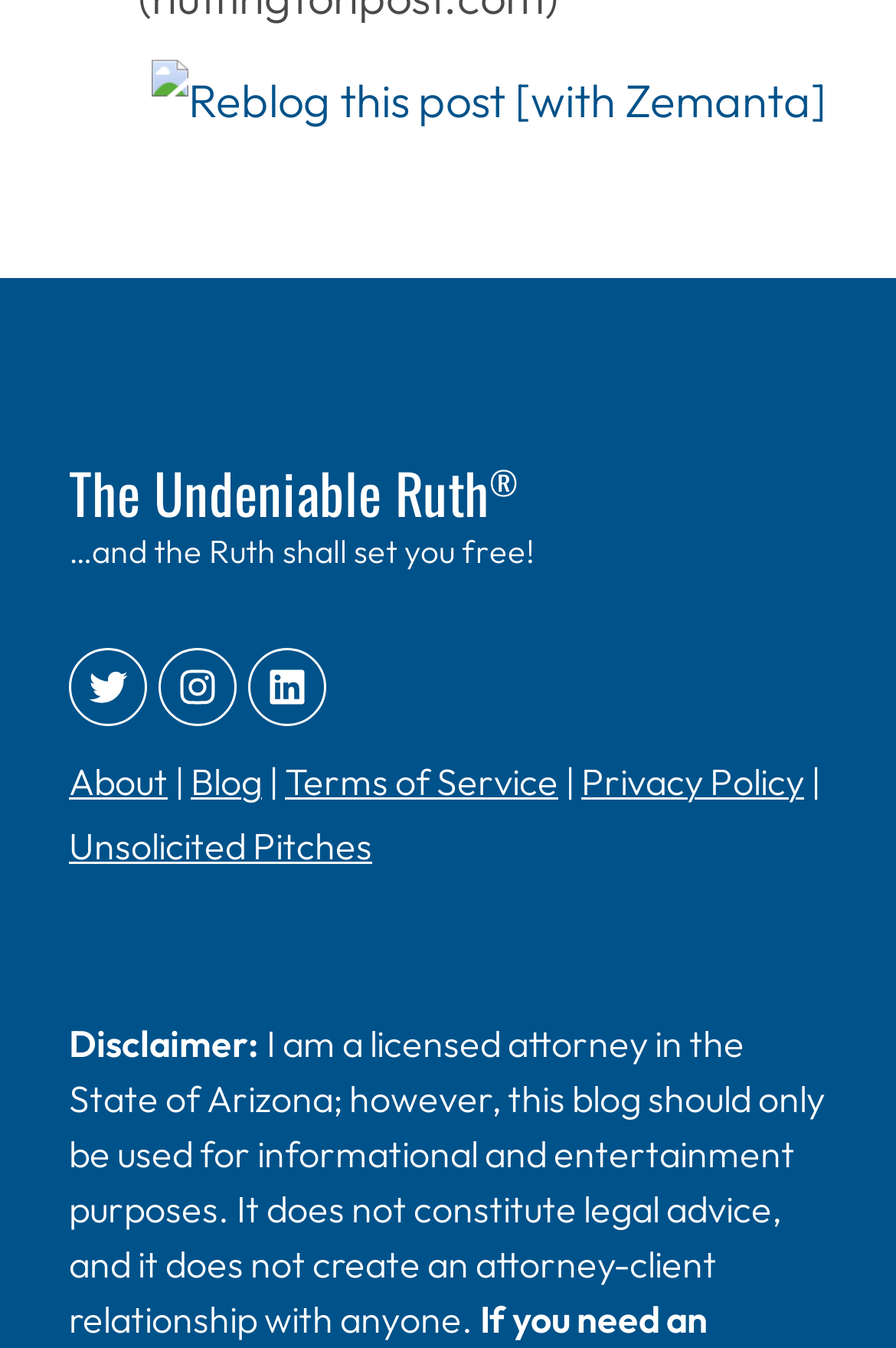Determine the bounding box coordinates of the section to be clicked to follow the instruction: "View terms of service". The coordinates should be given as four float numbers between 0 and 1, formatted as [left, top, right, bottom].

[0.318, 0.563, 0.623, 0.597]